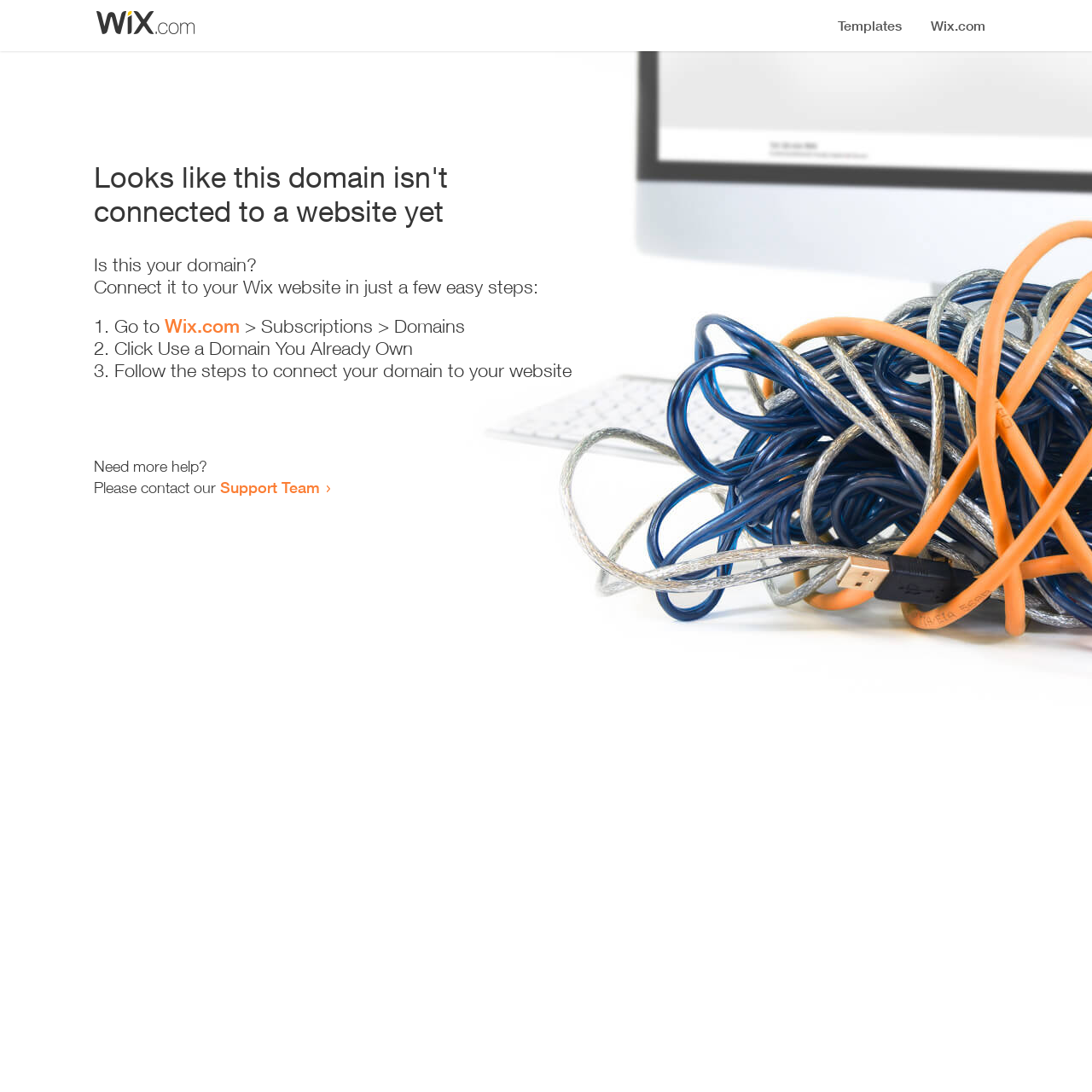What is the main title displayed on this webpage?

Looks like this domain isn't
connected to a website yet